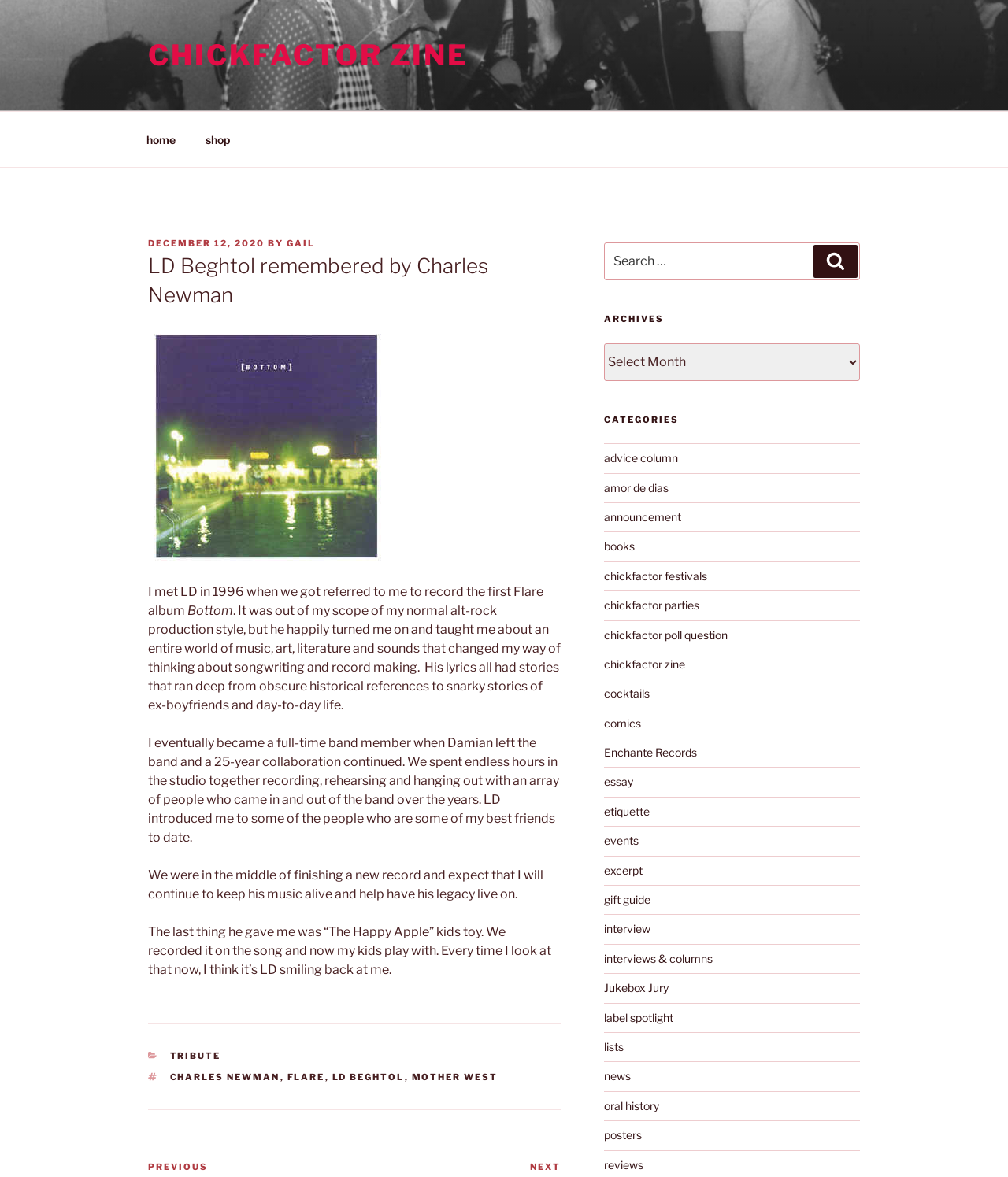How many categories are listed in the webpage?
Please answer the question with a single word or phrase, referencing the image.

29